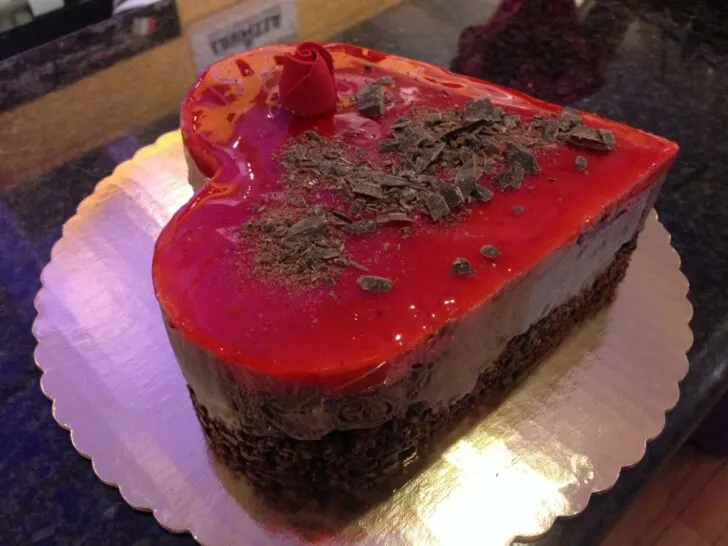Offer a detailed explanation of what is depicted in the image.

The image features a beautifully crafted heart-shaped cake, showcasing an appealing design ideal for special occasions. The glossy red glaze atop the cake captures the light, giving it a vibrant and enticing look. A delicate red rose-shaped decoration sits elegantly on the surface, further enhancing its romantic aesthetic. The cake is adorned with finely chopped chocolate shavings, which add texture and richness to its appearance. Beneath the striking red exterior, the base reveals a rich and moist chocolate layer, promising a delightful taste experience. This delectable treat reflects the artistry and passion that goes into high-quality dessert creation, perfect for celebrations or to satisfy a sweet tooth.